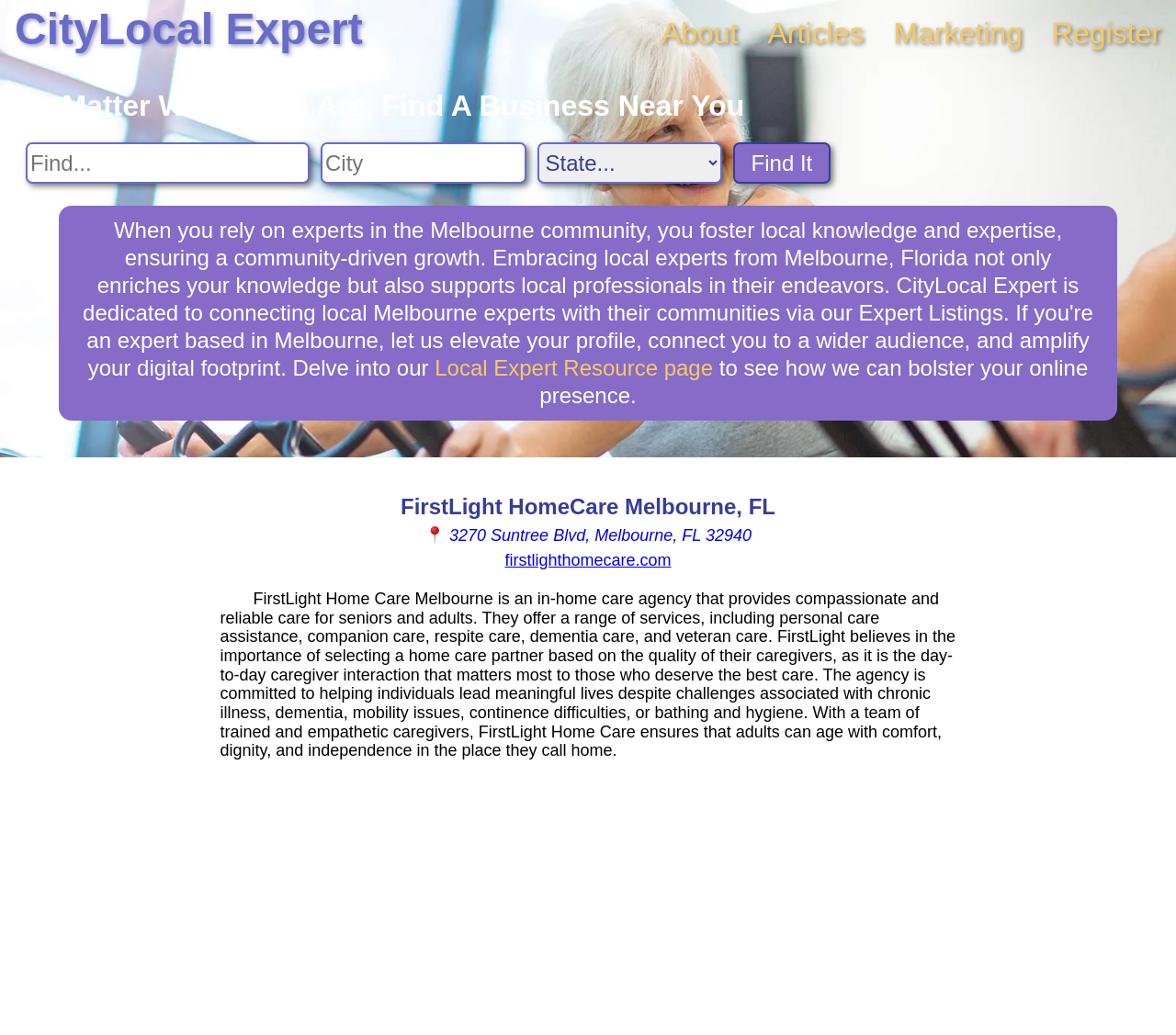What is the website of the care agency?
Deliver a detailed and extensive answer to the question.

I found the answer by looking at the link element with the text 'firstlighthomecare.com' which is located within the main element of the webpage.